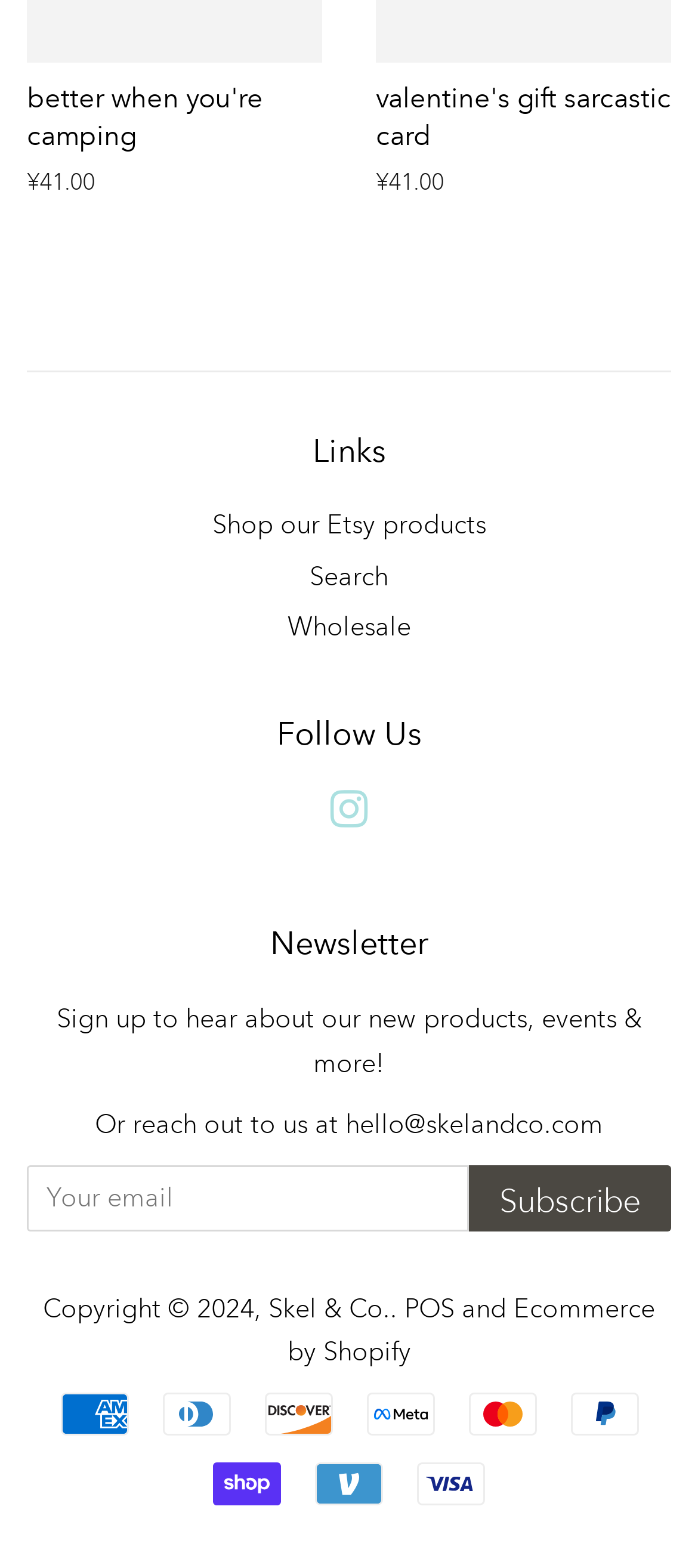Determine the bounding box coordinates of the target area to click to execute the following instruction: "Contact Skel & Co. via email."

[0.136, 0.707, 0.864, 0.727]